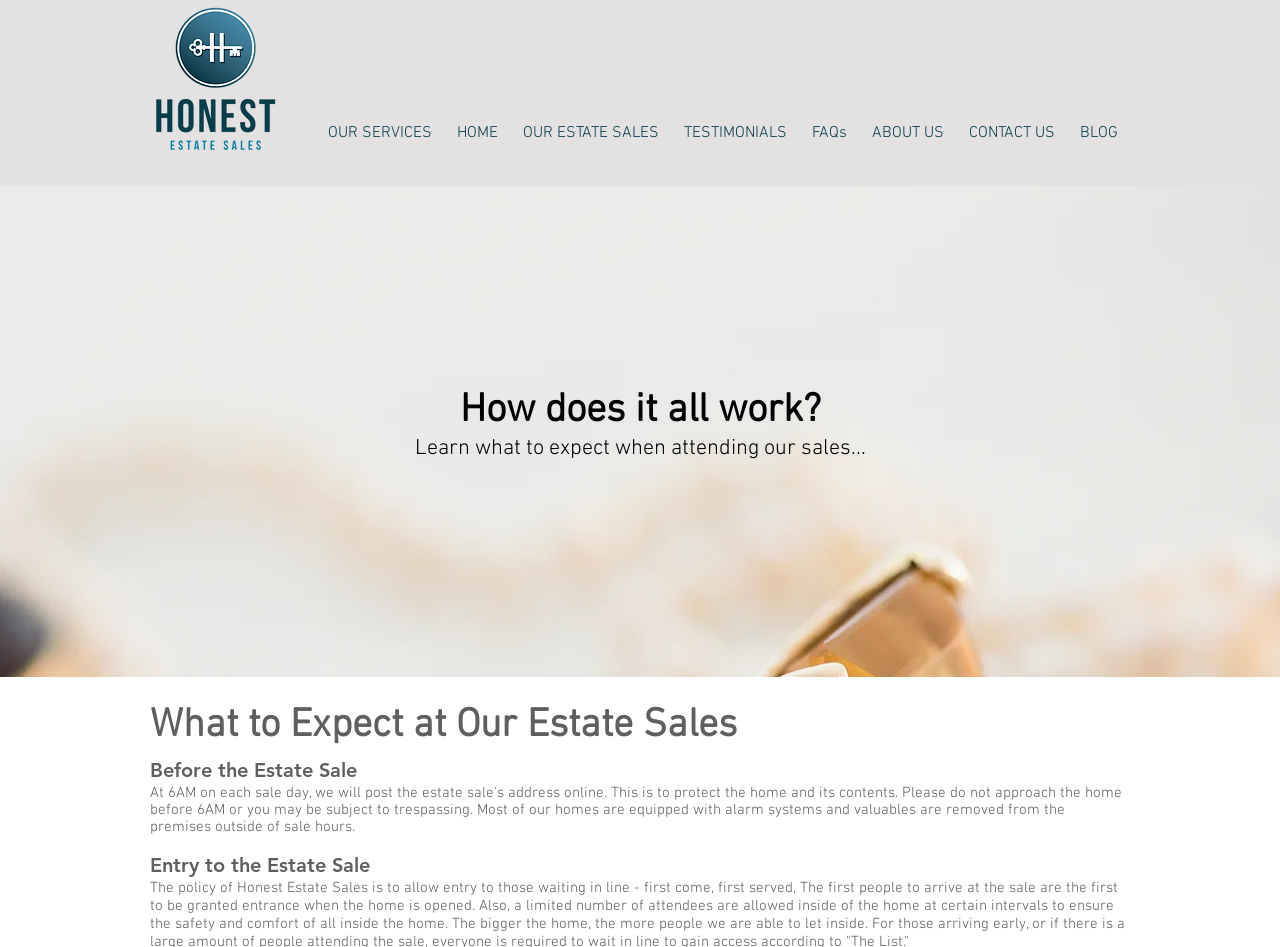What happens at 6AM on each sale day?
Based on the screenshot, answer the question with a single word or phrase.

Estate sale address is posted online